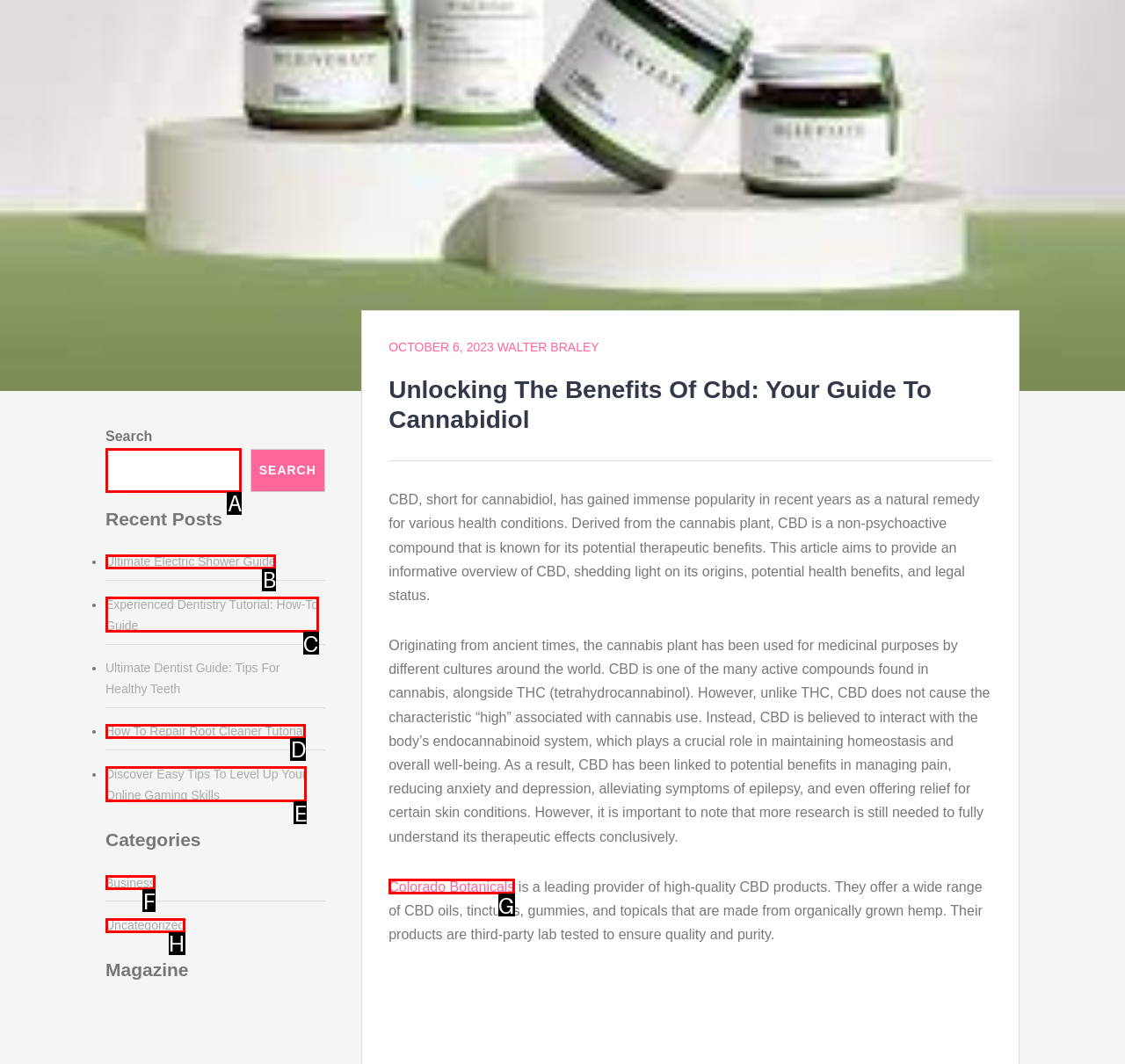Determine the option that best fits the description: Business
Reply with the letter of the correct option directly.

F